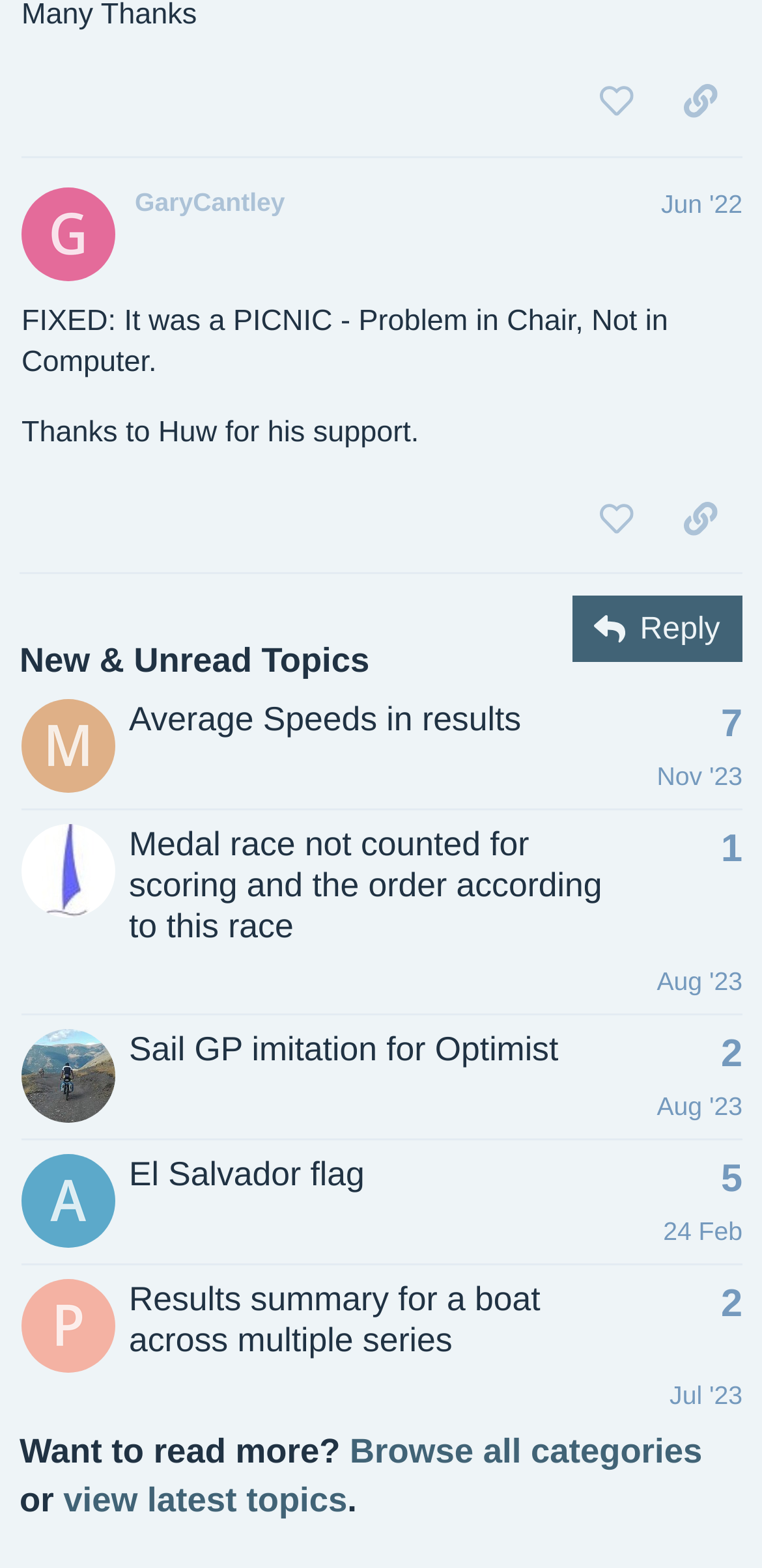Find the bounding box coordinates of the element you need to click on to perform this action: 'Reply to the post'. The coordinates should be represented by four float values between 0 and 1, in the format [left, top, right, bottom].

[0.751, 0.38, 0.974, 0.422]